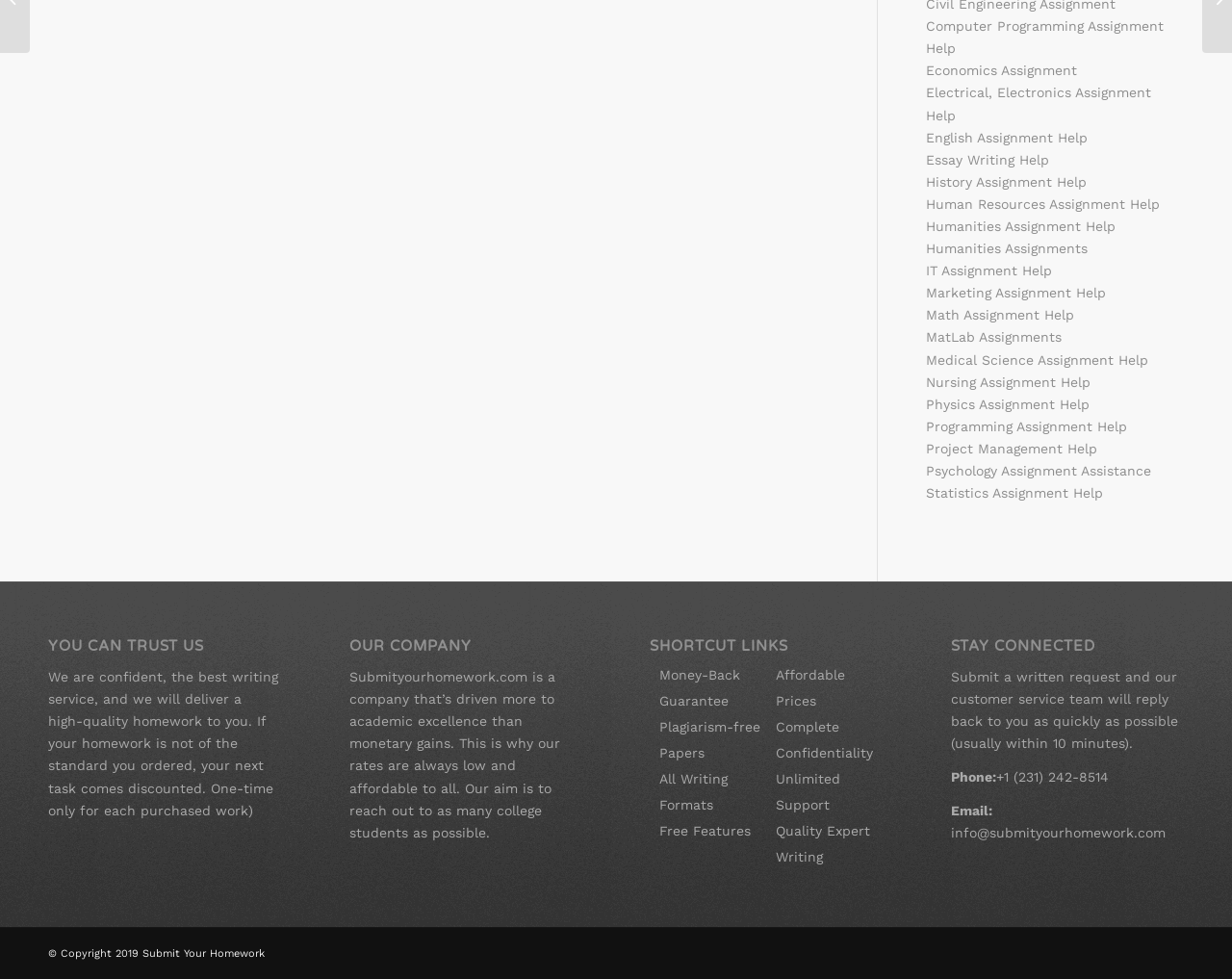Provide the bounding box coordinates of the UI element that matches the description: "title="10 am - 7pm MO-SA"".

None